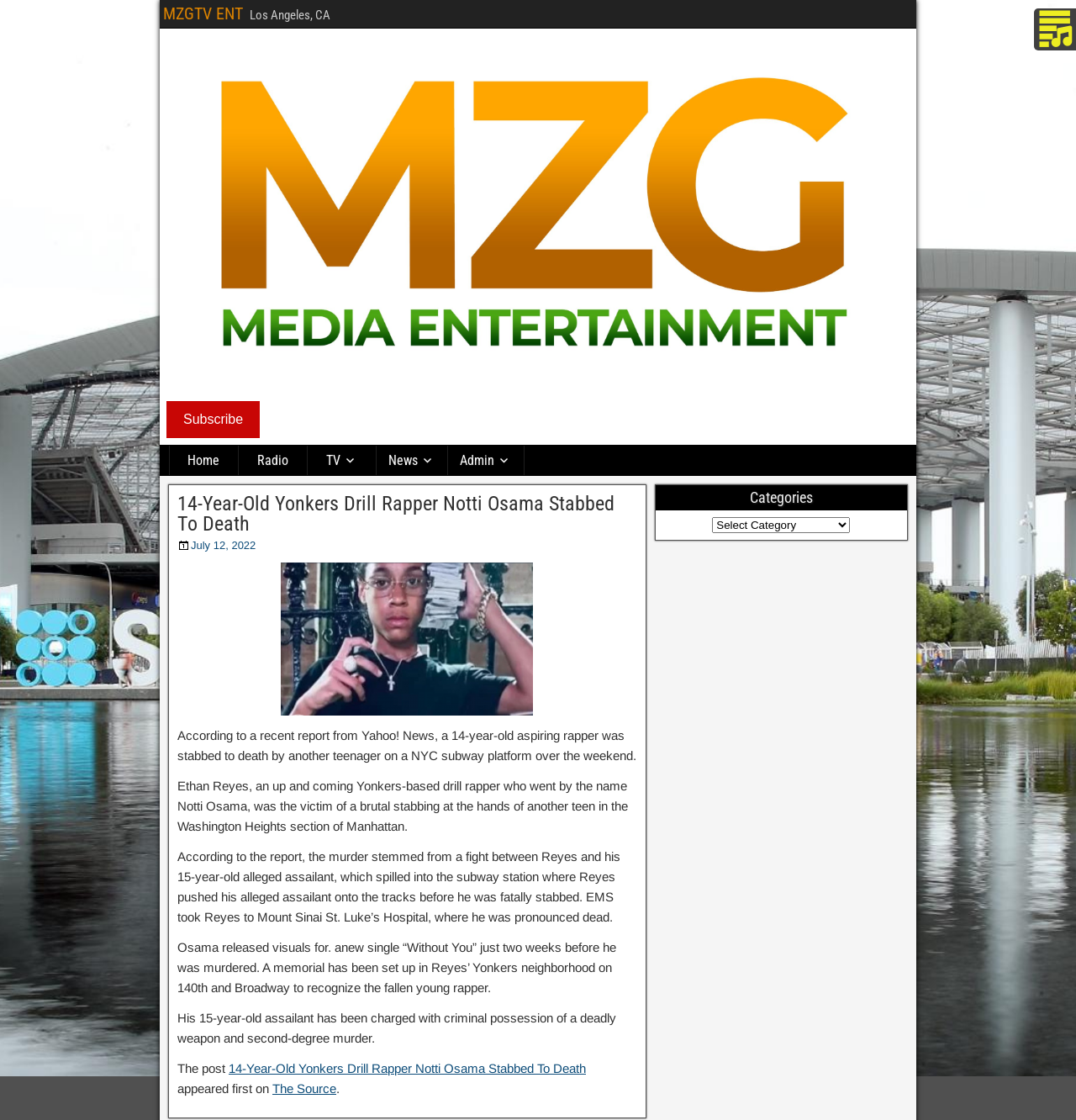What is the title of the single released by Notti Osama two weeks before his death?
Please use the image to provide an in-depth answer to the question.

I found the answer by reading the article content, which mentions that Notti Osama released visuals for a new single “Without You” just two weeks before he was murdered.